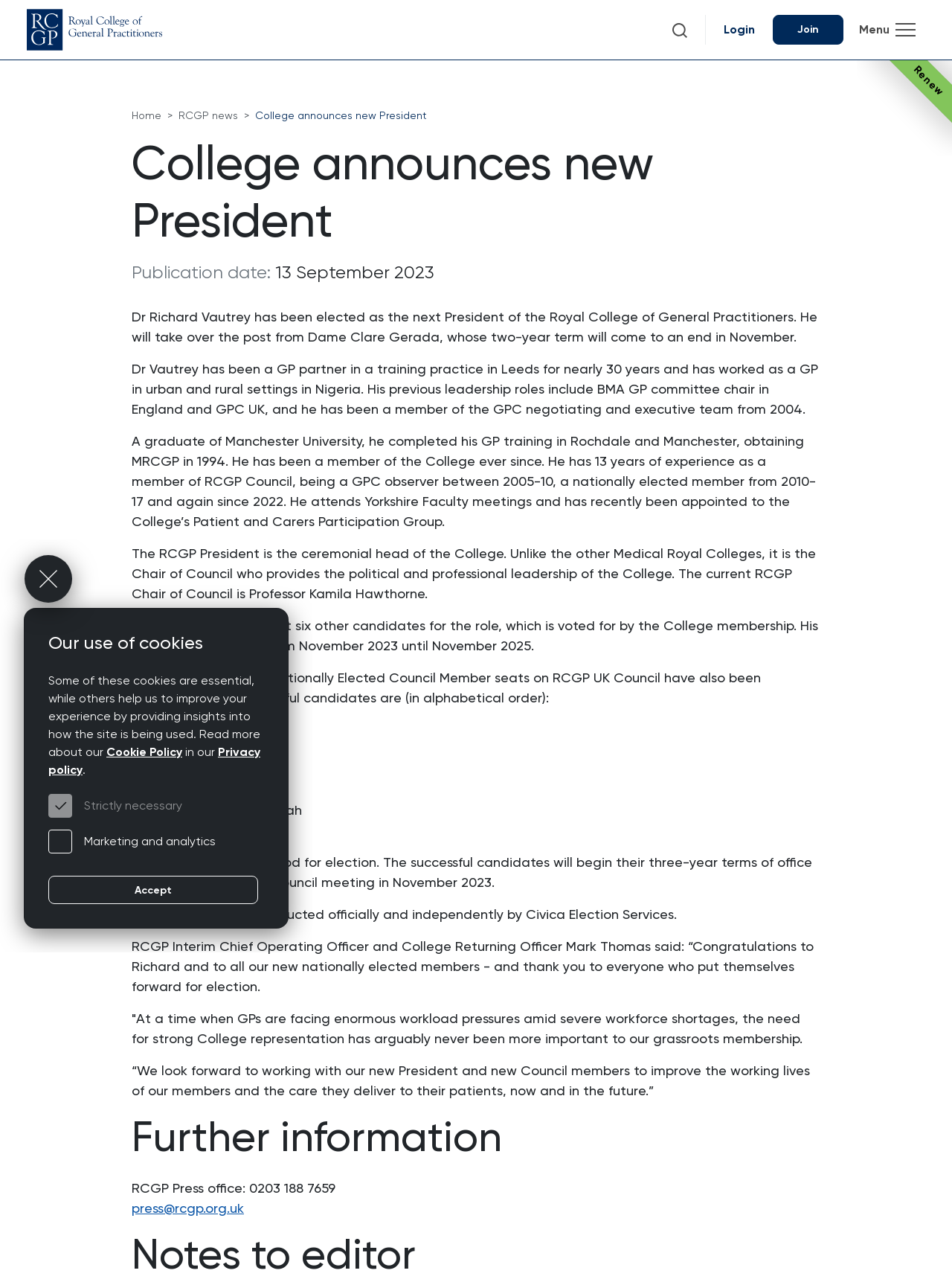Locate the primary headline on the webpage and provide its text.

College announces new President